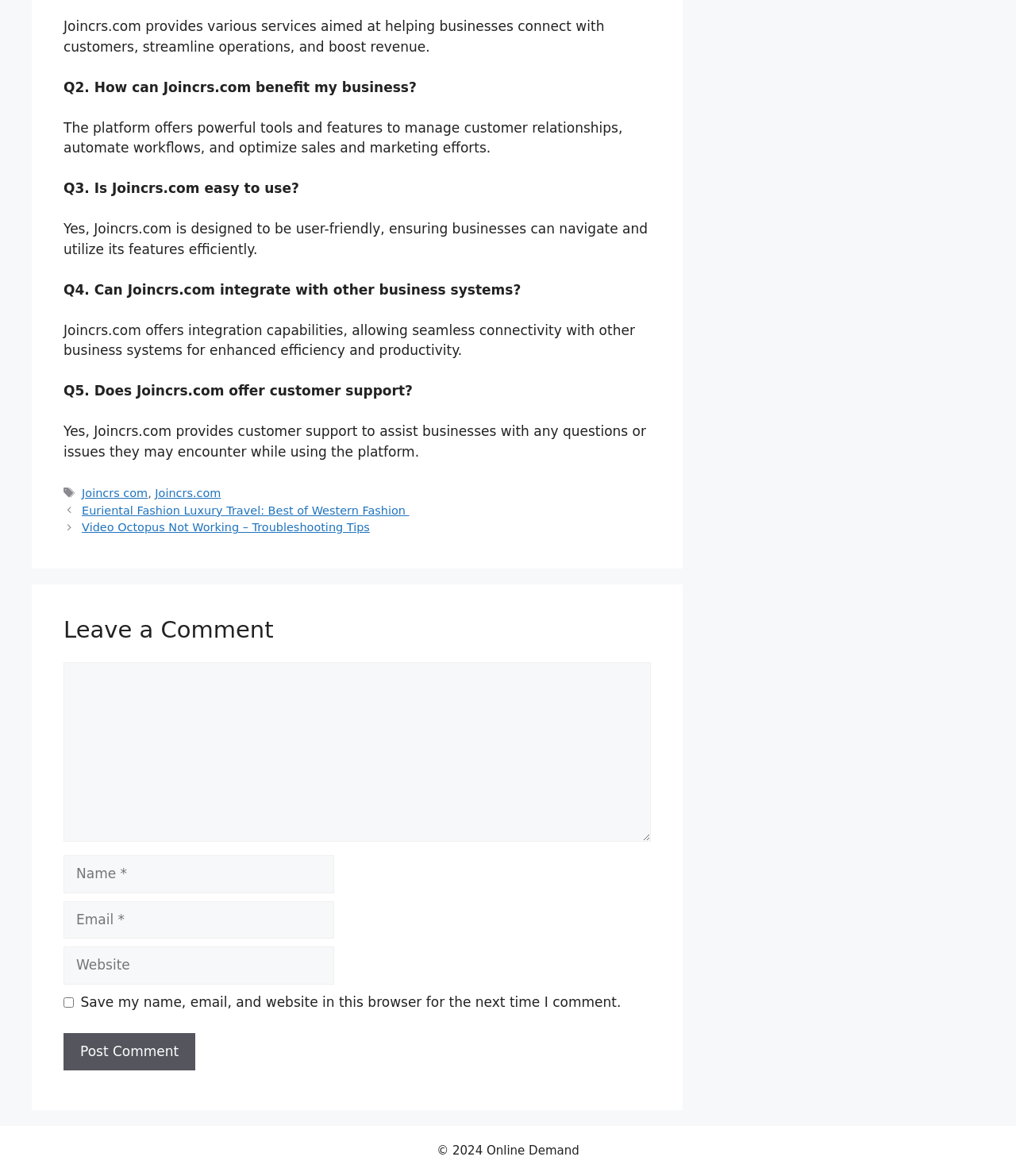Please determine the bounding box coordinates of the section I need to click to accomplish this instruction: "Click the 'Euriental Fashion Luxury Travel: Best of Western Fashion' link".

[0.081, 0.429, 0.403, 0.439]